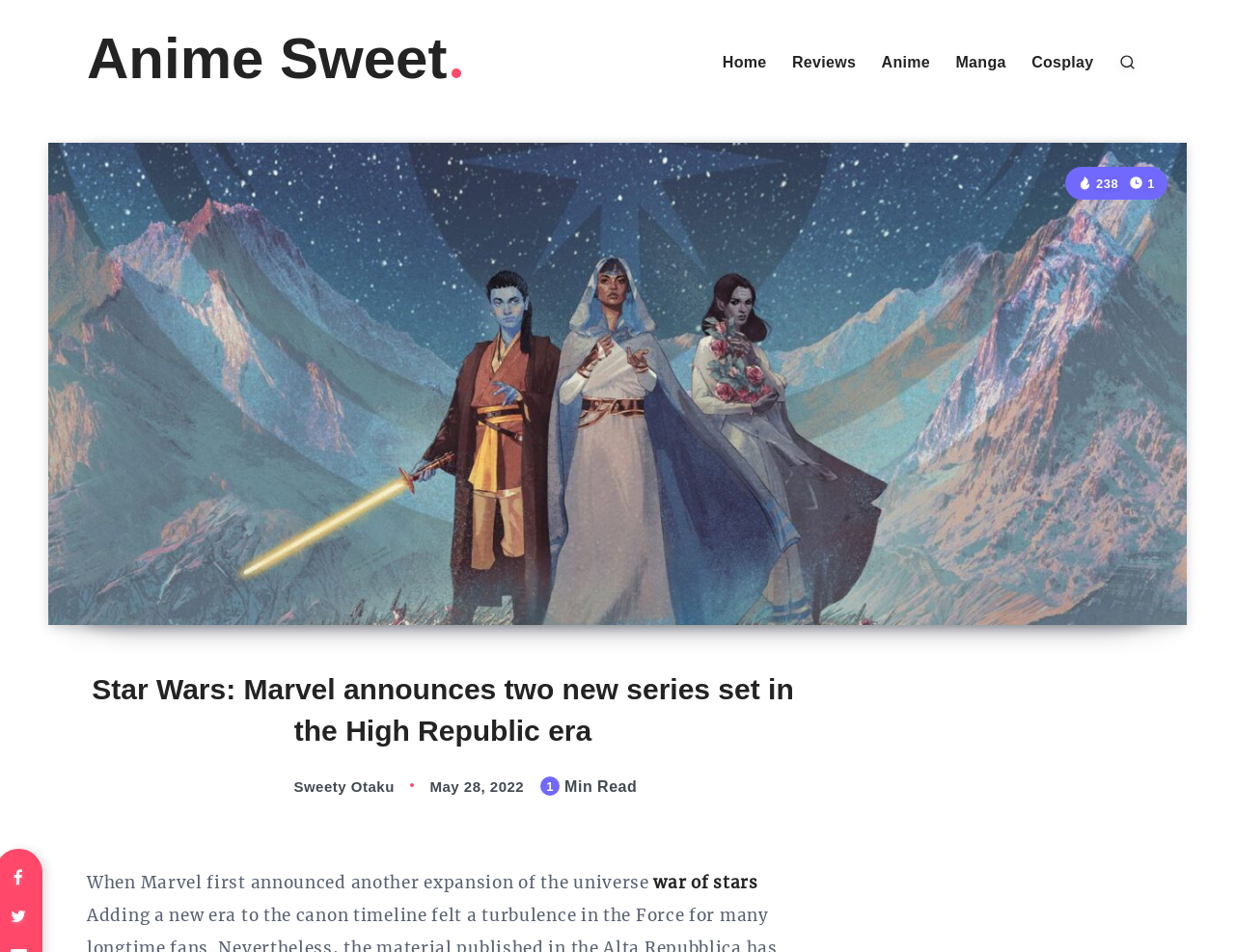Can you extract the primary headline text from the webpage?

Star Wars: Marvel announces two new series set in the High Republic era